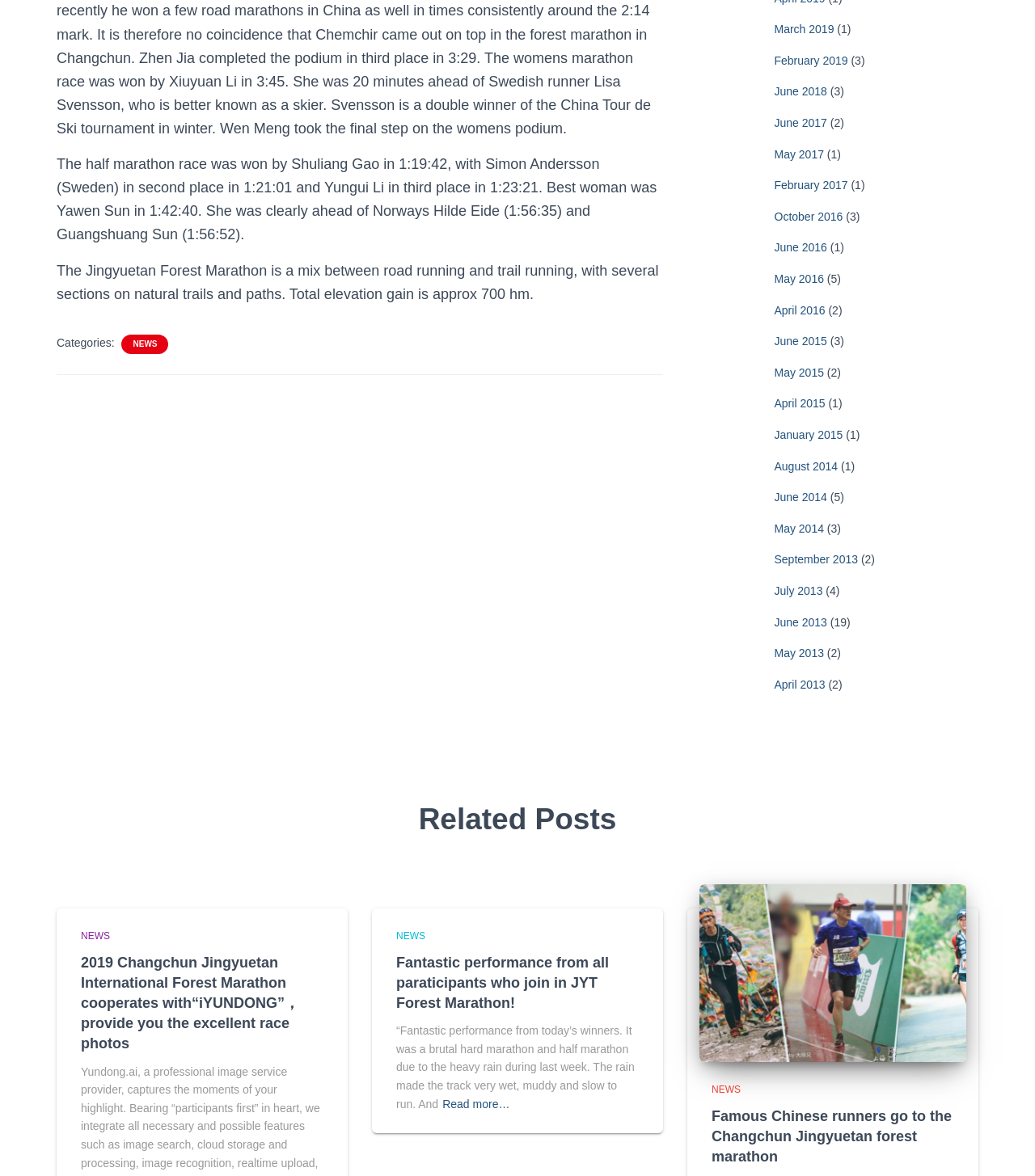Given the description: "January 2015", determine the bounding box coordinates of the UI element. The coordinates should be formatted as four float numbers between 0 and 1, [left, top, right, bottom].

[0.748, 0.364, 0.814, 0.375]